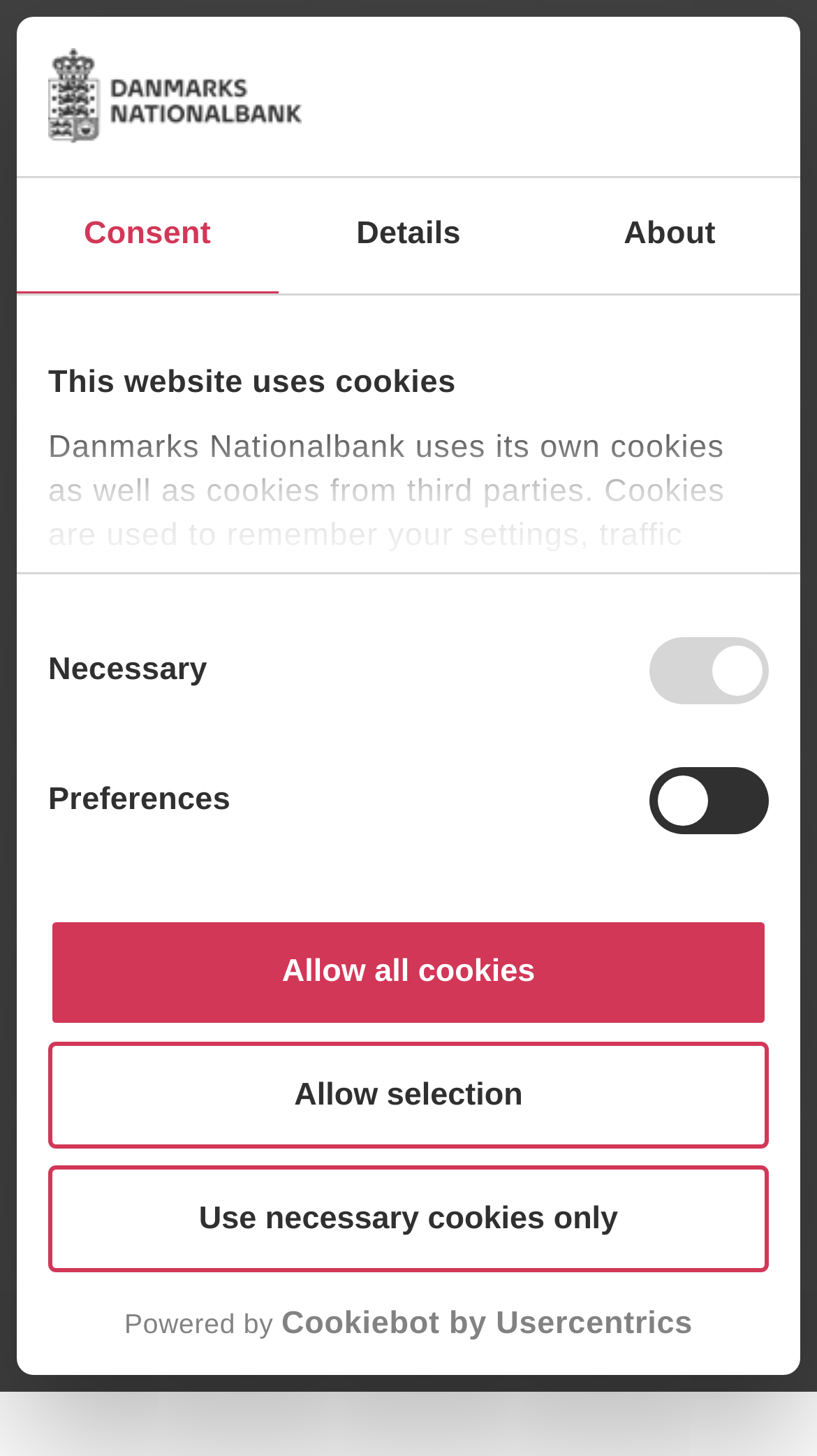Answer the following inquiry with a single word or phrase:
What is the date of the publication?

26 March 2003